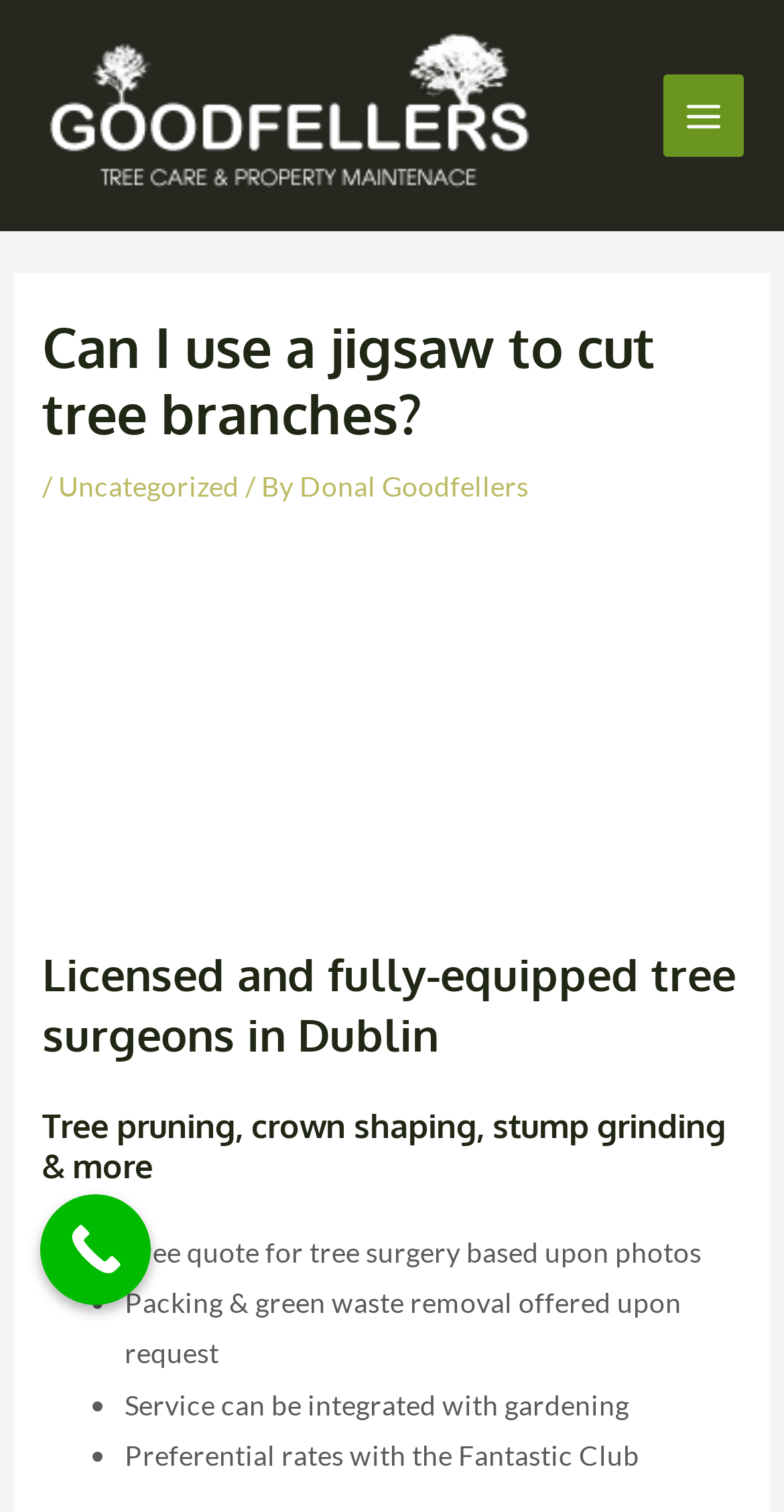Find and generate the main title of the webpage.

Can I use a jigsaw to cut tree branches?